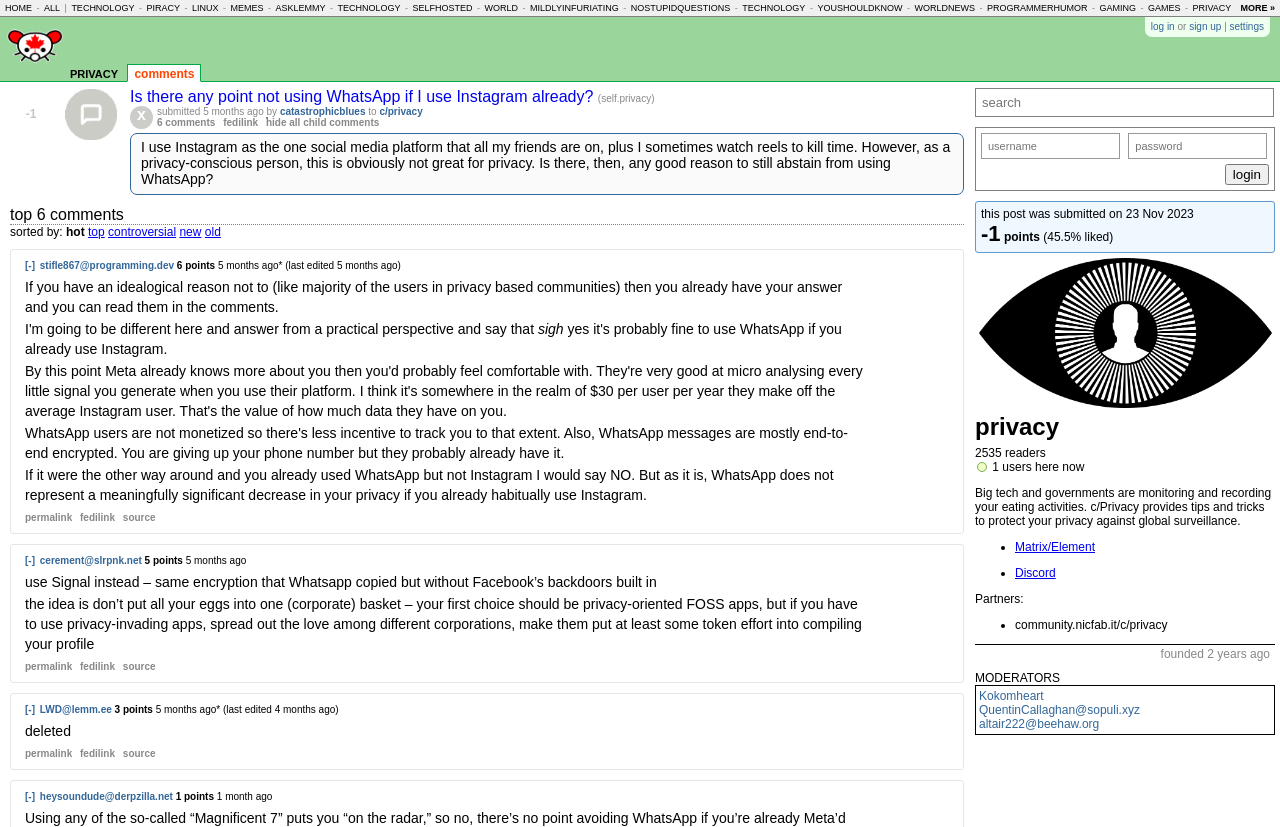Using the provided element description: "hide all child comments", determine the bounding box coordinates of the corresponding UI element in the screenshot.

[0.208, 0.141, 0.296, 0.155]